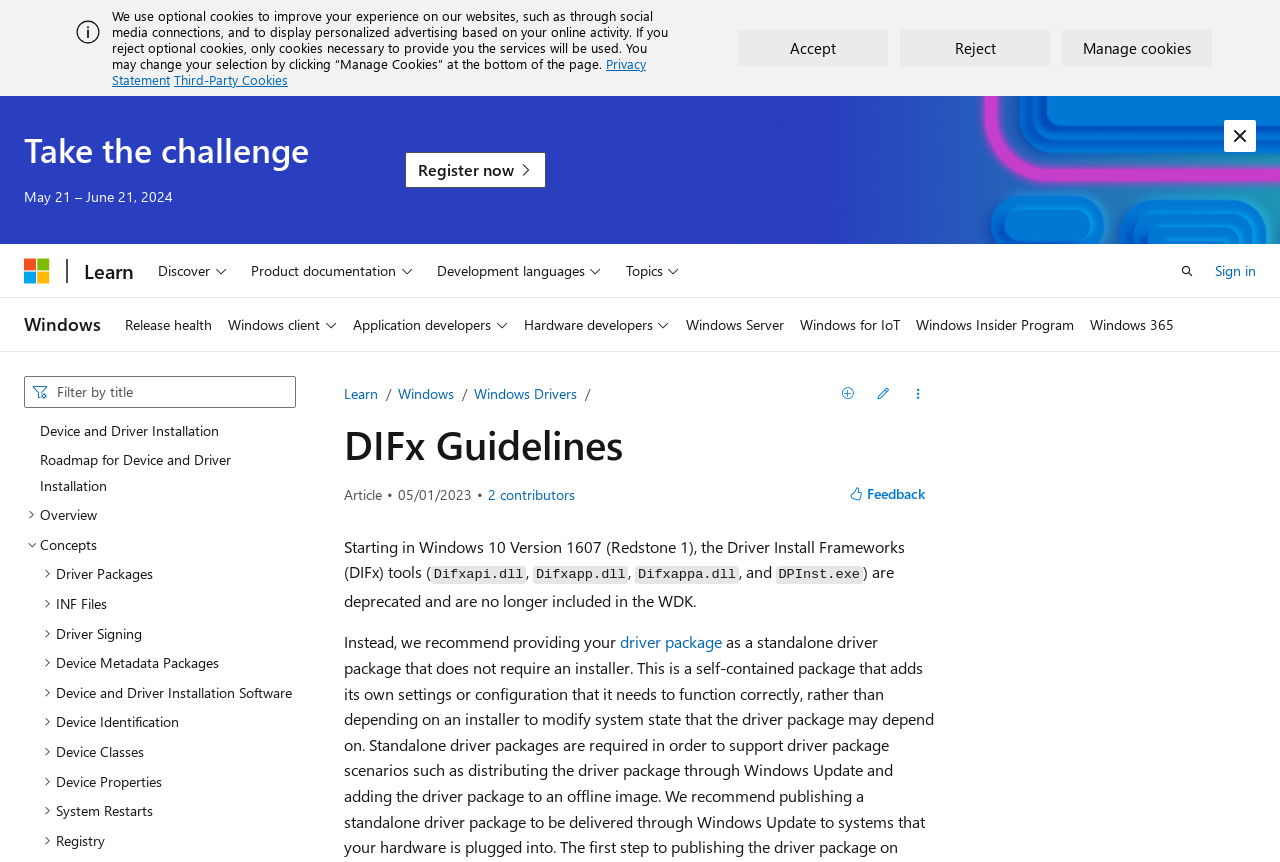Please predict the bounding box coordinates of the element's region where a click is necessary to complete the following instruction: "View all contributors". The coordinates should be represented by four float numbers between 0 and 1, i.e., [left, top, right, bottom].

[0.381, 0.565, 0.449, 0.583]